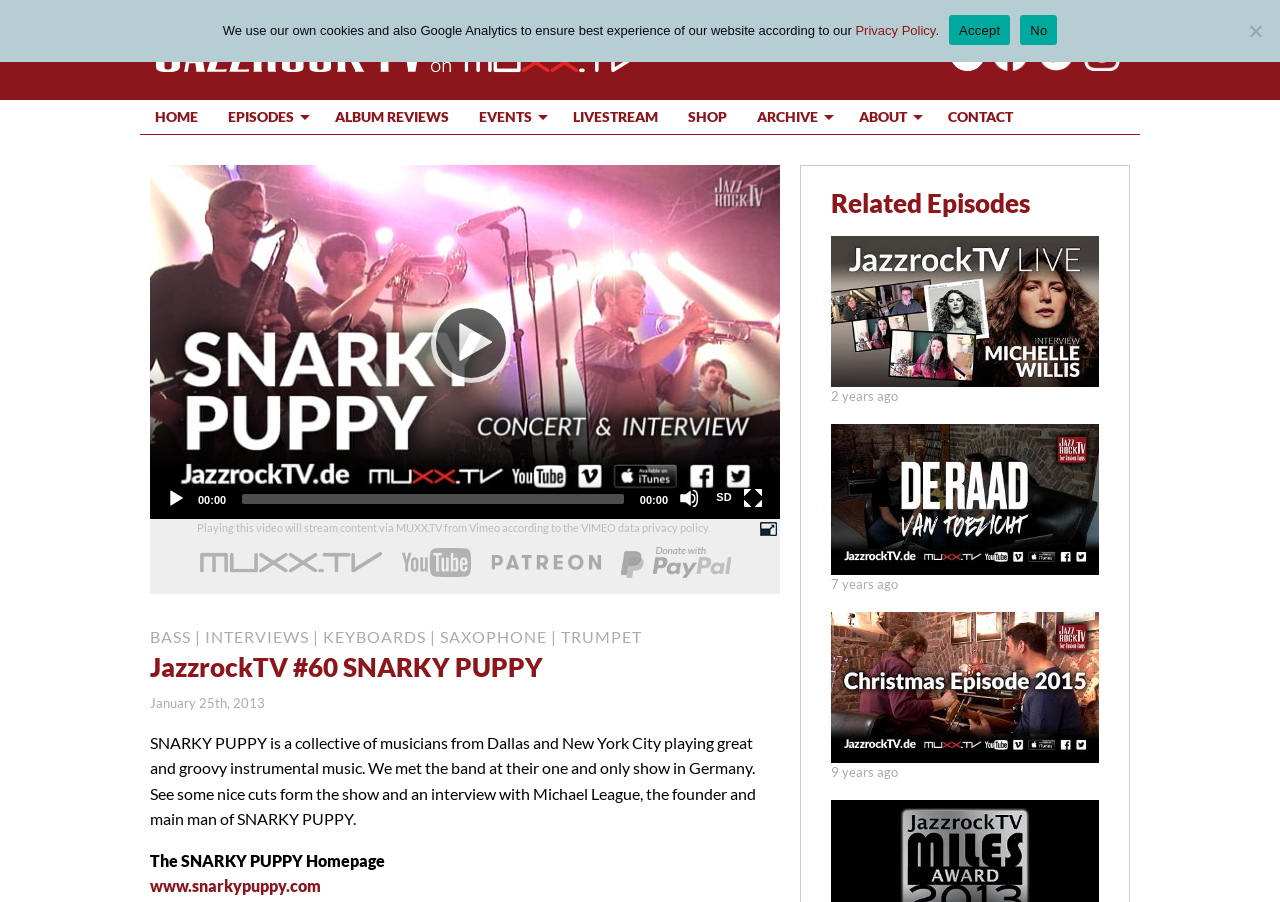Show the bounding box coordinates for the HTML element as described: "alt="Youtube"".

[0.306, 0.602, 0.375, 0.647]